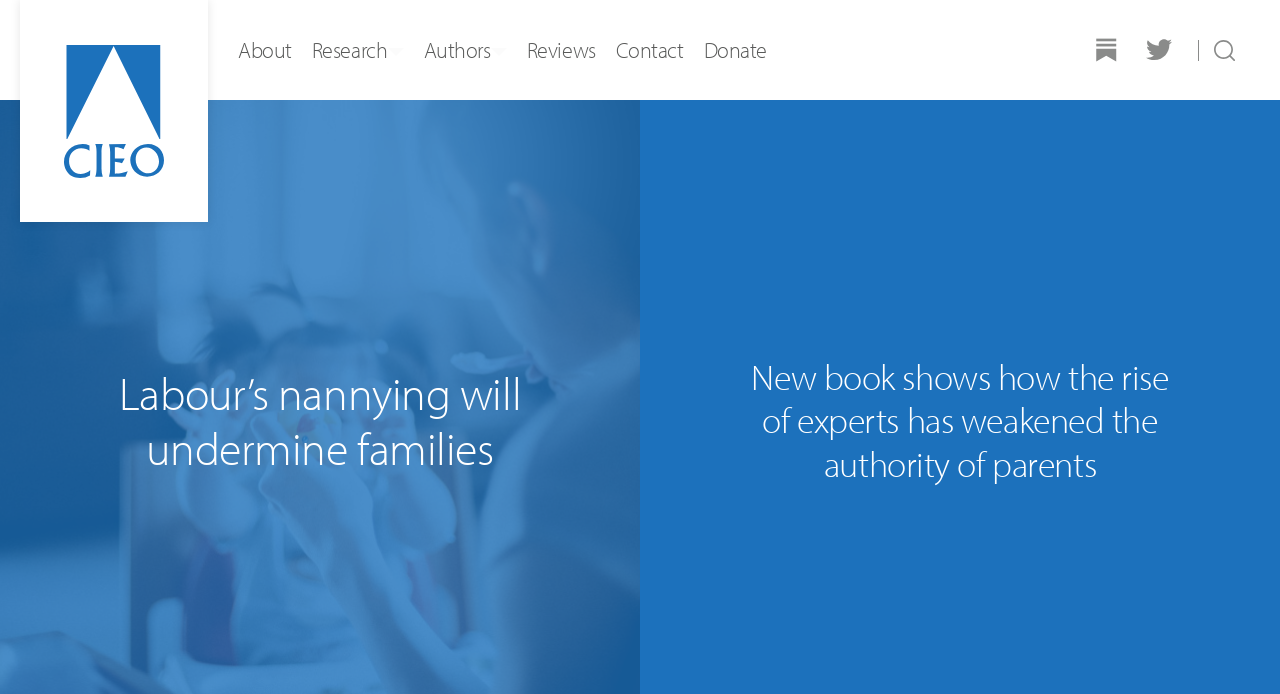Find the bounding box coordinates of the clickable region needed to perform the following instruction: "Follow on Twitter". The coordinates should be provided as four float numbers between 0 and 1, i.e., [left, top, right, bottom].

[0.887, 0.037, 0.924, 0.107]